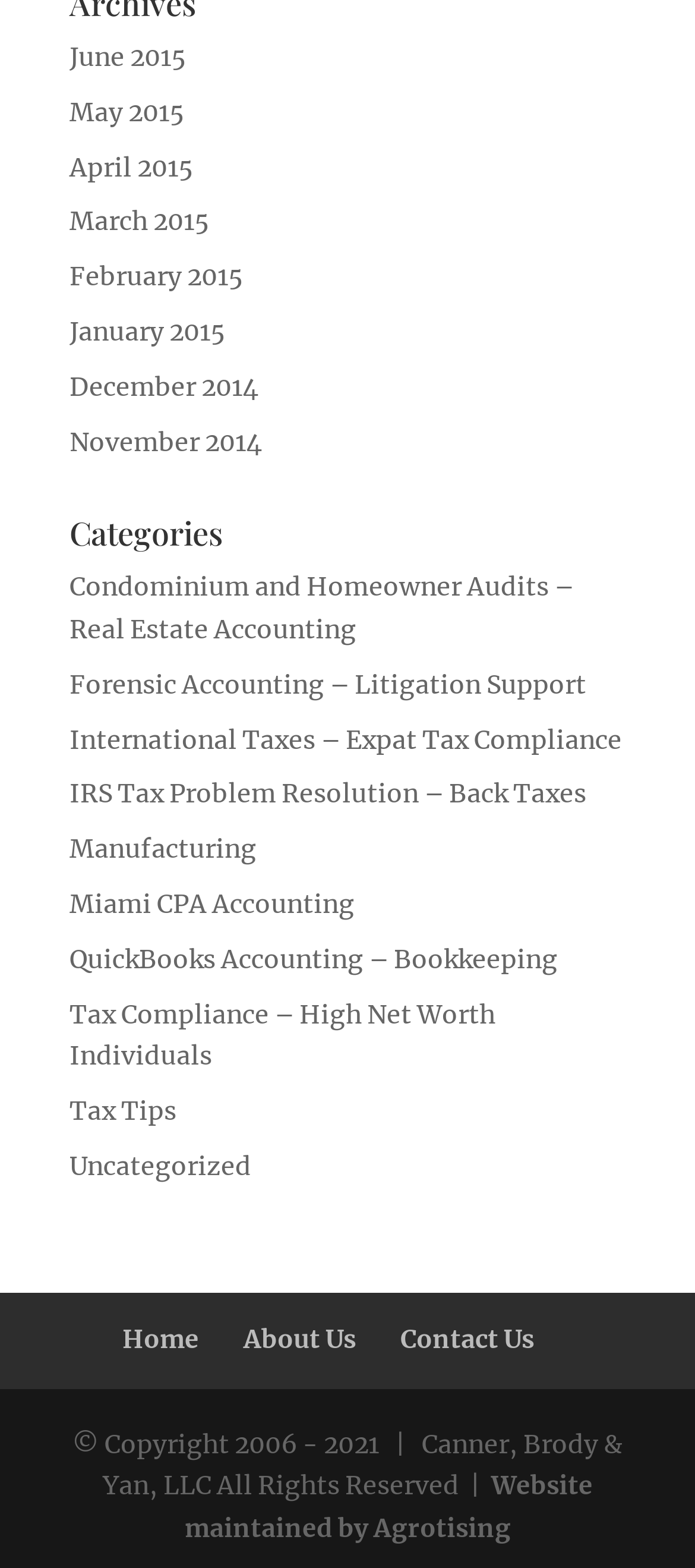Identify the bounding box coordinates of the region that should be clicked to execute the following instruction: "Expand the About menu".

None